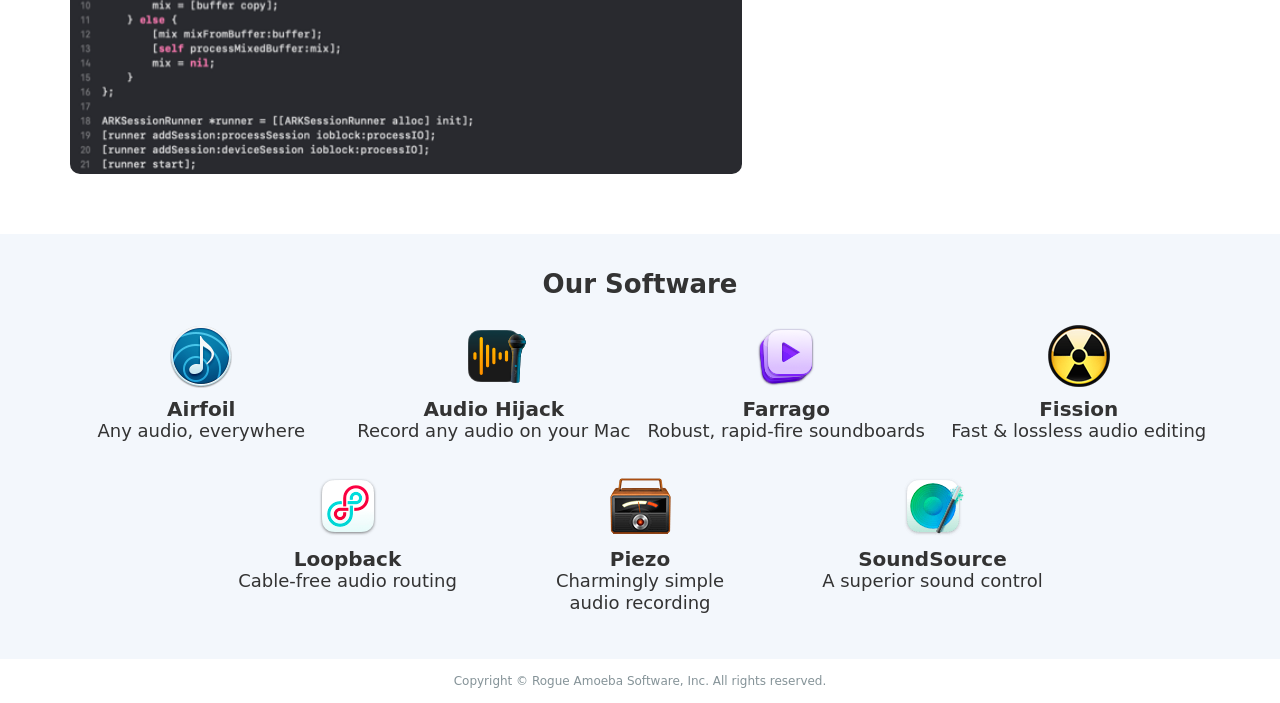Given the element description, predict the bounding box coordinates in the format (top-left x, top-left y, bottom-right x, bottom-right y), using floating point numbers between 0 and 1: SoundSource A superior sound control

[0.614, 0.653, 0.843, 0.866]